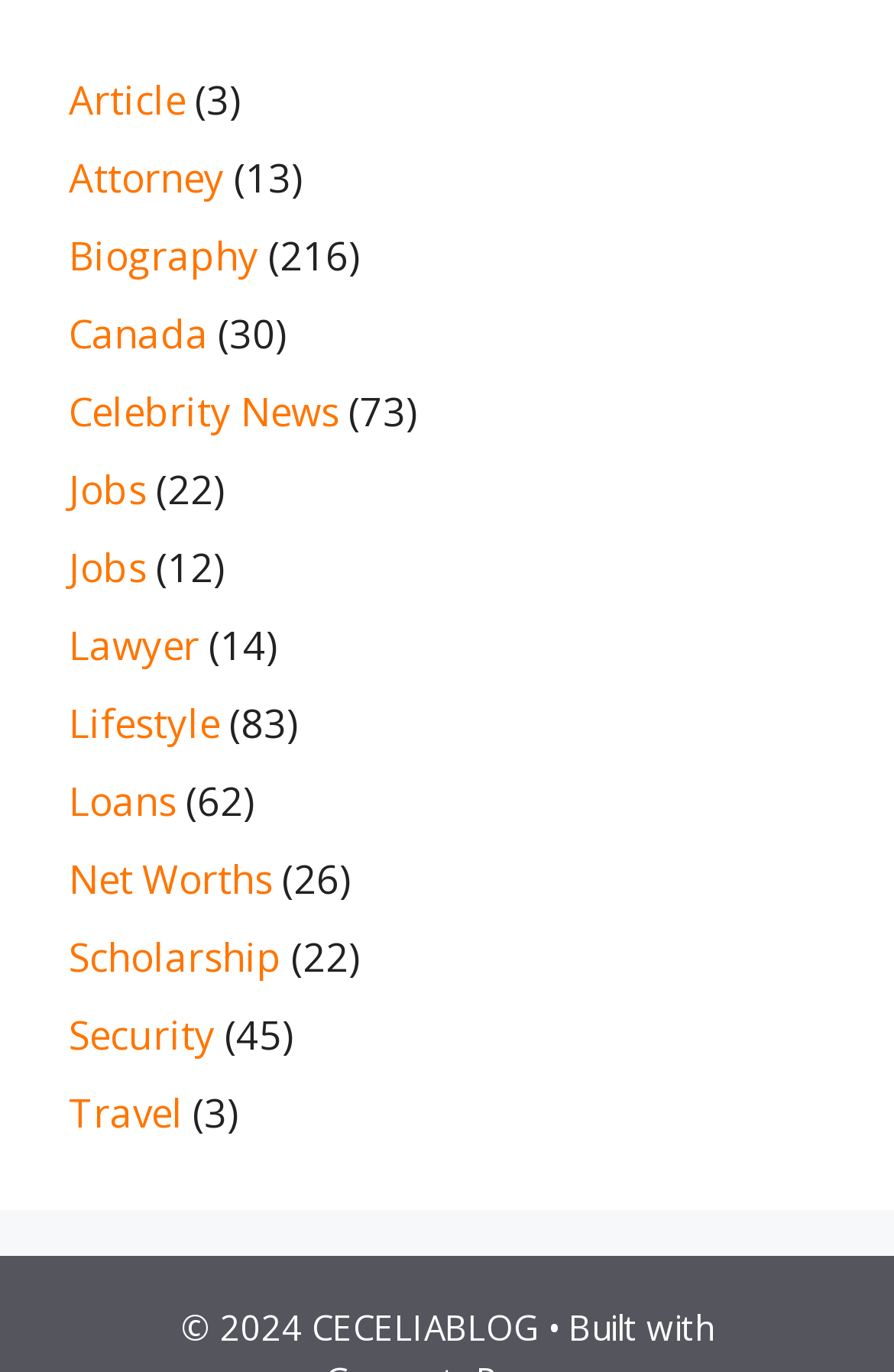Determine the bounding box coordinates of the region that needs to be clicked to achieve the task: "Visit Attorney page".

[0.077, 0.11, 0.251, 0.148]